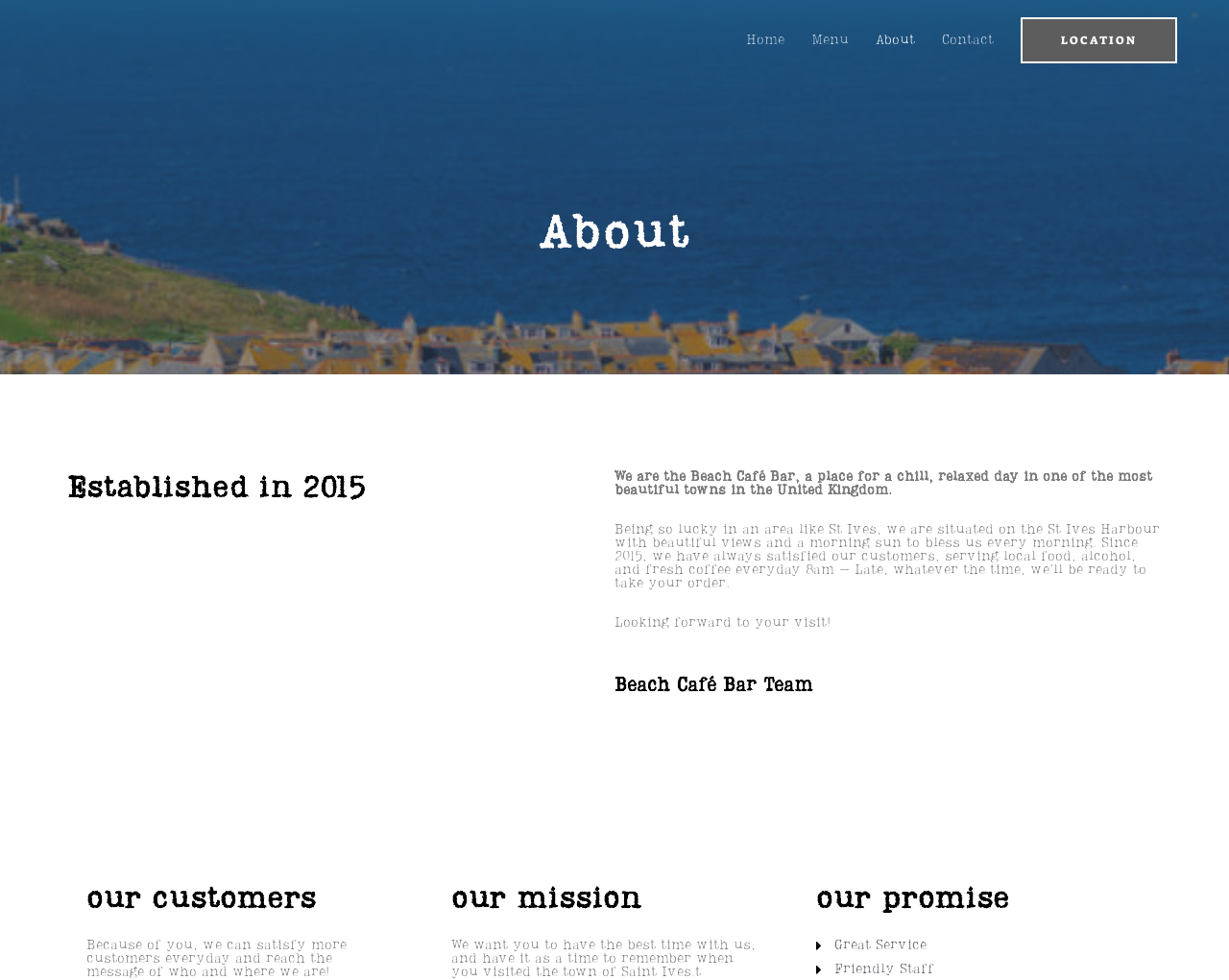What is one of the promises of the Beach Café Bar?
Ensure your answer is thorough and detailed.

One of the promises of the Beach Café Bar can be found in the text on the webpage, which lists 'Great Service' as one of its promises. This indicates that the café is committed to providing excellent service to its customers.